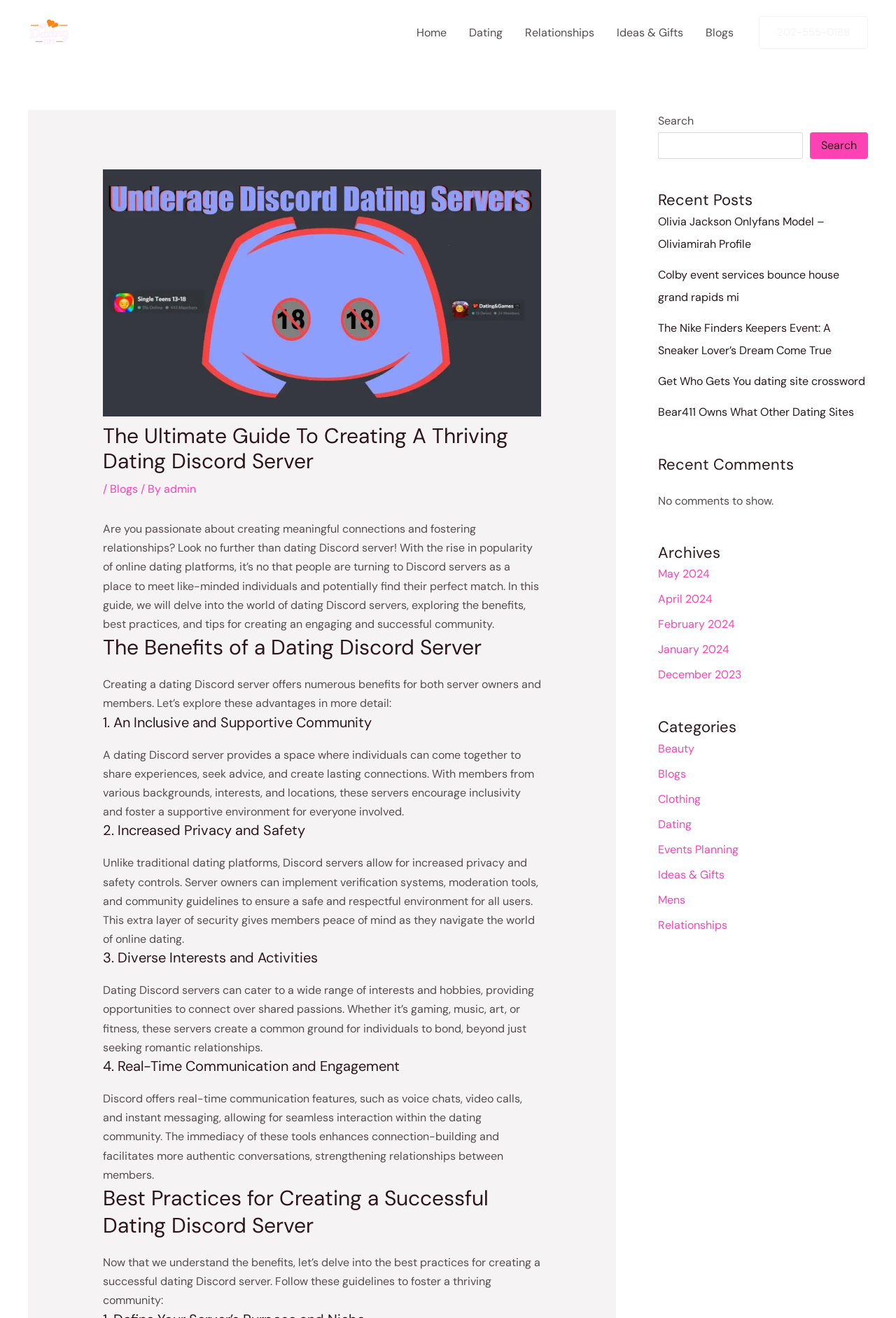Please look at the image and answer the question with a detailed explanation: What is one of the features of Discord that enhances connection-building?

According to the webpage, Discord offers real-time communication features, such as voice chats, video calls, and instant messaging, which allows for seamless interaction within the dating community and enhances connection-building.